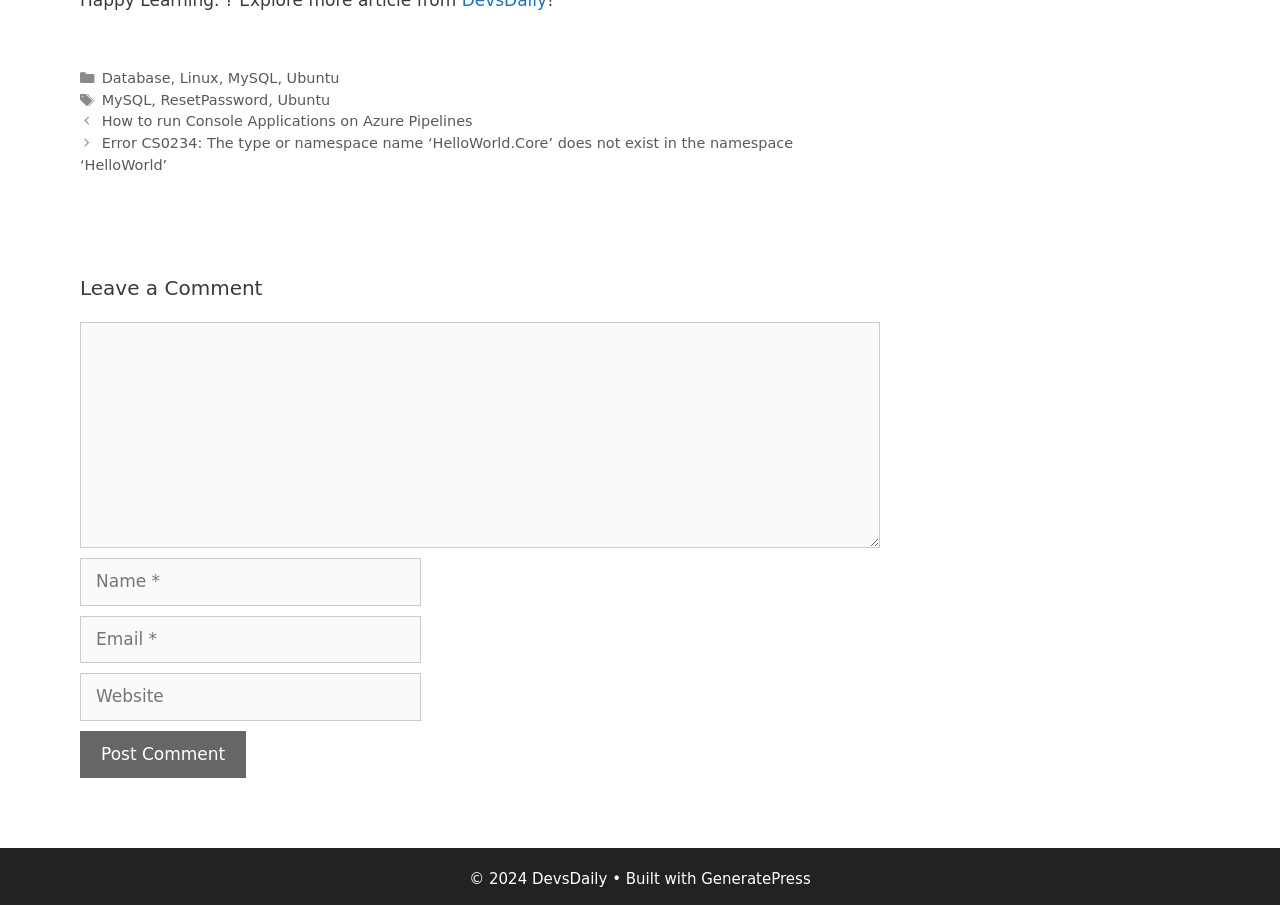What is the previous post about?
Please provide a detailed and thorough answer to the question.

The previous post can be determined by looking at the 'Previous' link in the post navigation section, which mentions 'How to run Console Applications on Azure Pipelines'.